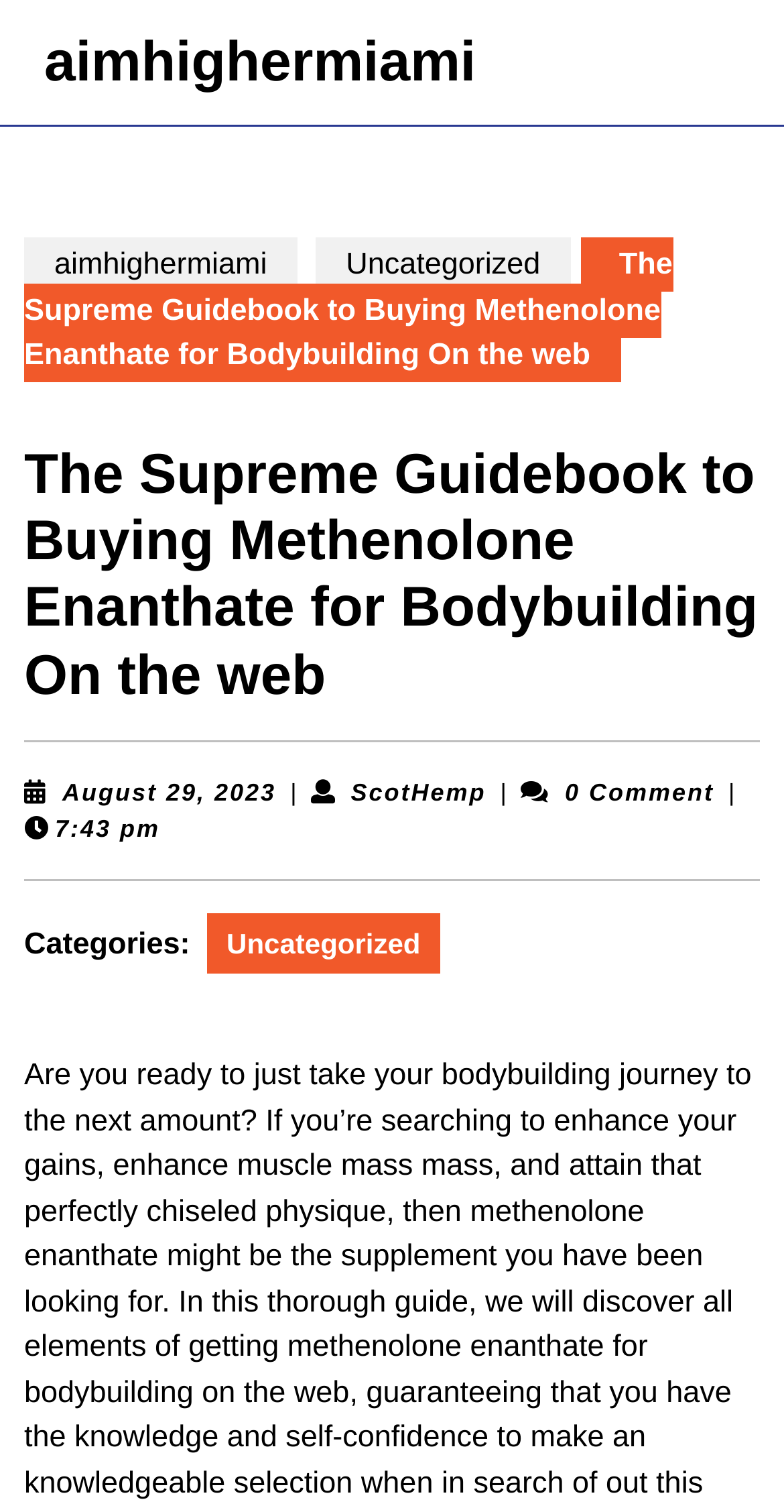Locate the UI element described by ScotHempScotHemp and provide its bounding box coordinates. Use the format (top-left x, top-left y, bottom-right x, bottom-right y) with all values as floating point numbers between 0 and 1.

[0.447, 0.515, 0.62, 0.534]